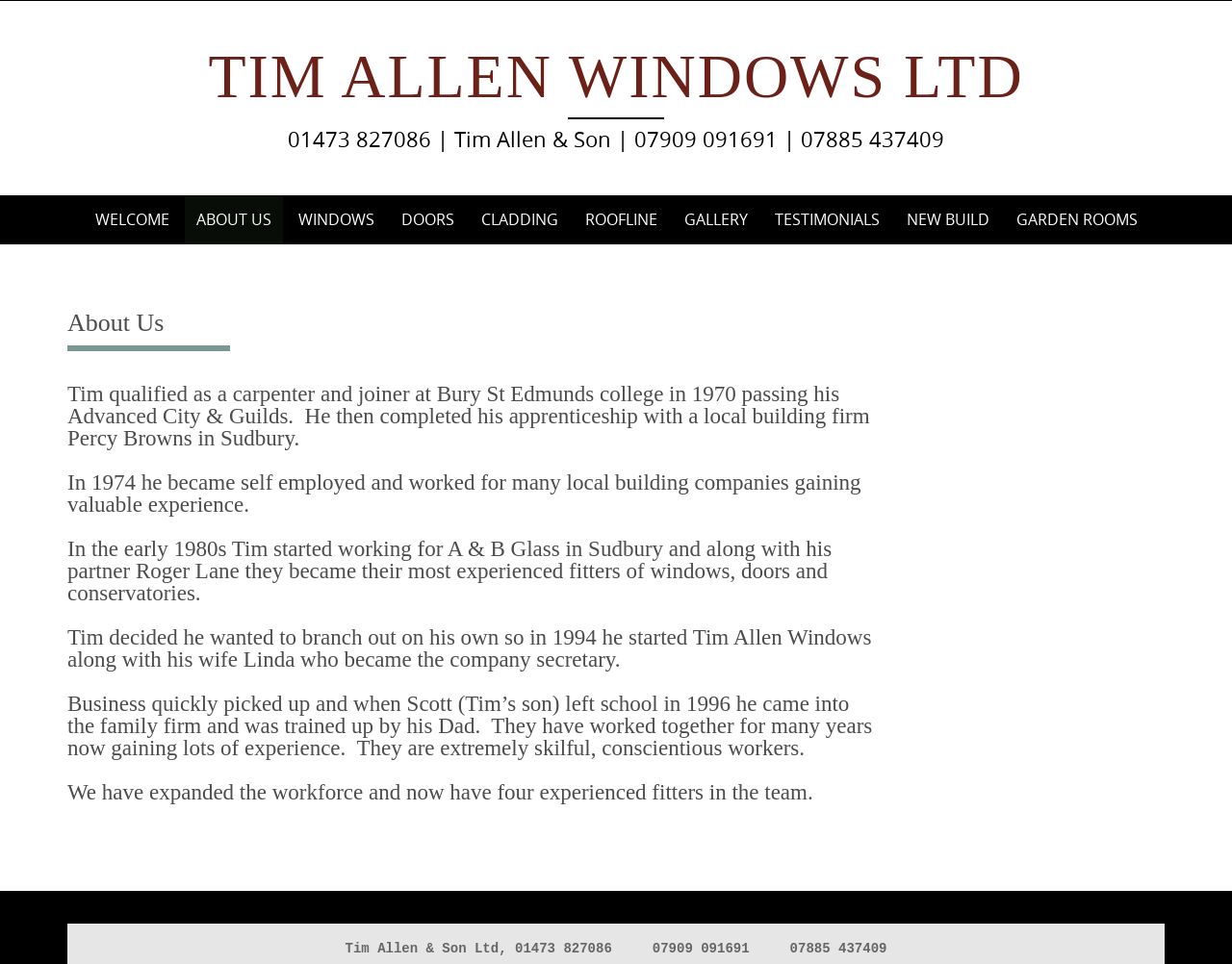Please determine the bounding box coordinates of the area that needs to be clicked to complete this task: 'Click on the 'ABOUT US' link'. The coordinates must be four float numbers between 0 and 1, formatted as [left, top, right, bottom].

[0.15, 0.203, 0.229, 0.253]